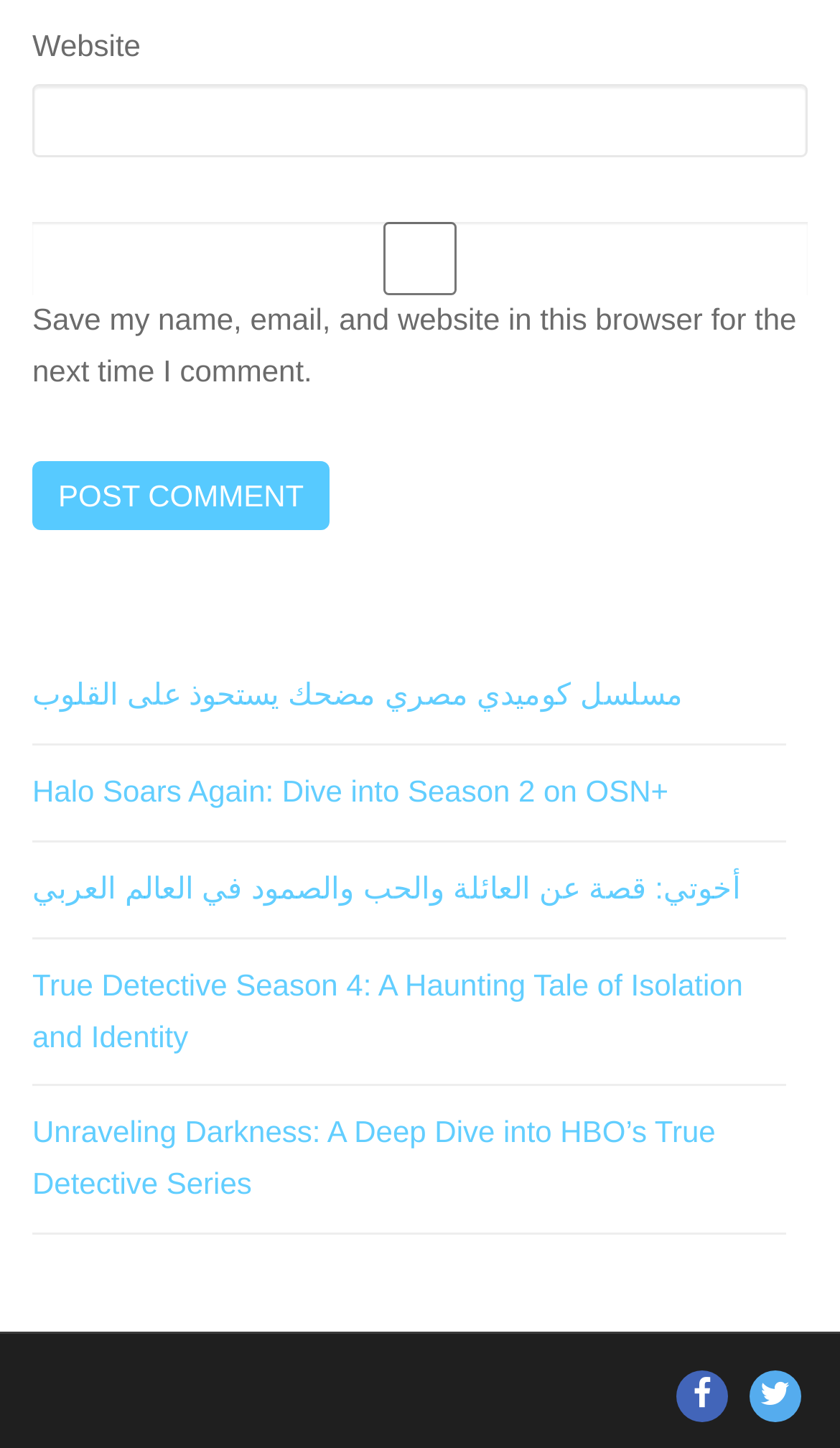Find the bounding box coordinates of the element to click in order to complete this instruction: "Check save my name and email". The bounding box coordinates must be four float numbers between 0 and 1, denoted as [left, top, right, bottom].

[0.038, 0.153, 0.962, 0.204]